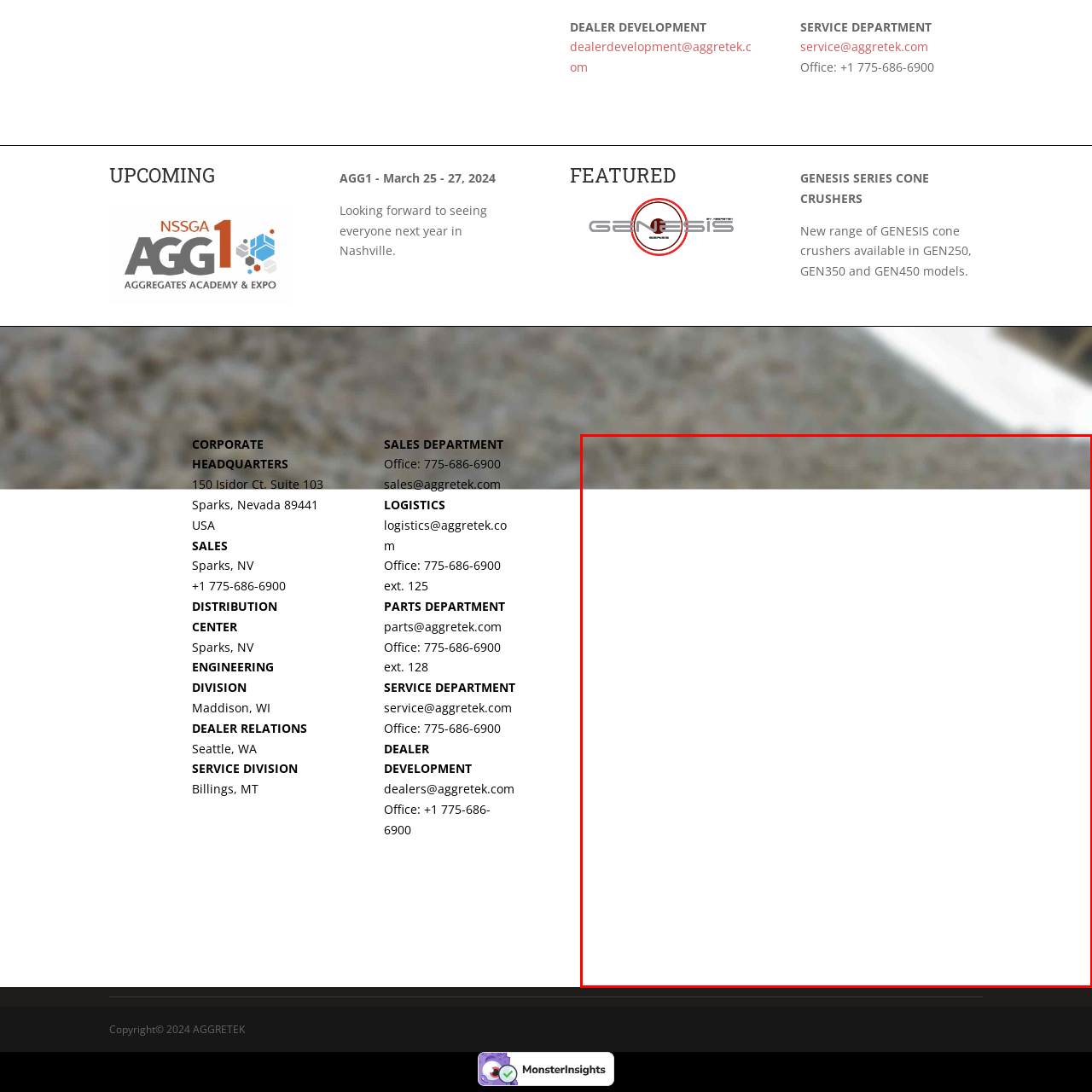Focus on the image enclosed by the red outline and give a short answer: Where is the event scheduled to take place?

Nashville